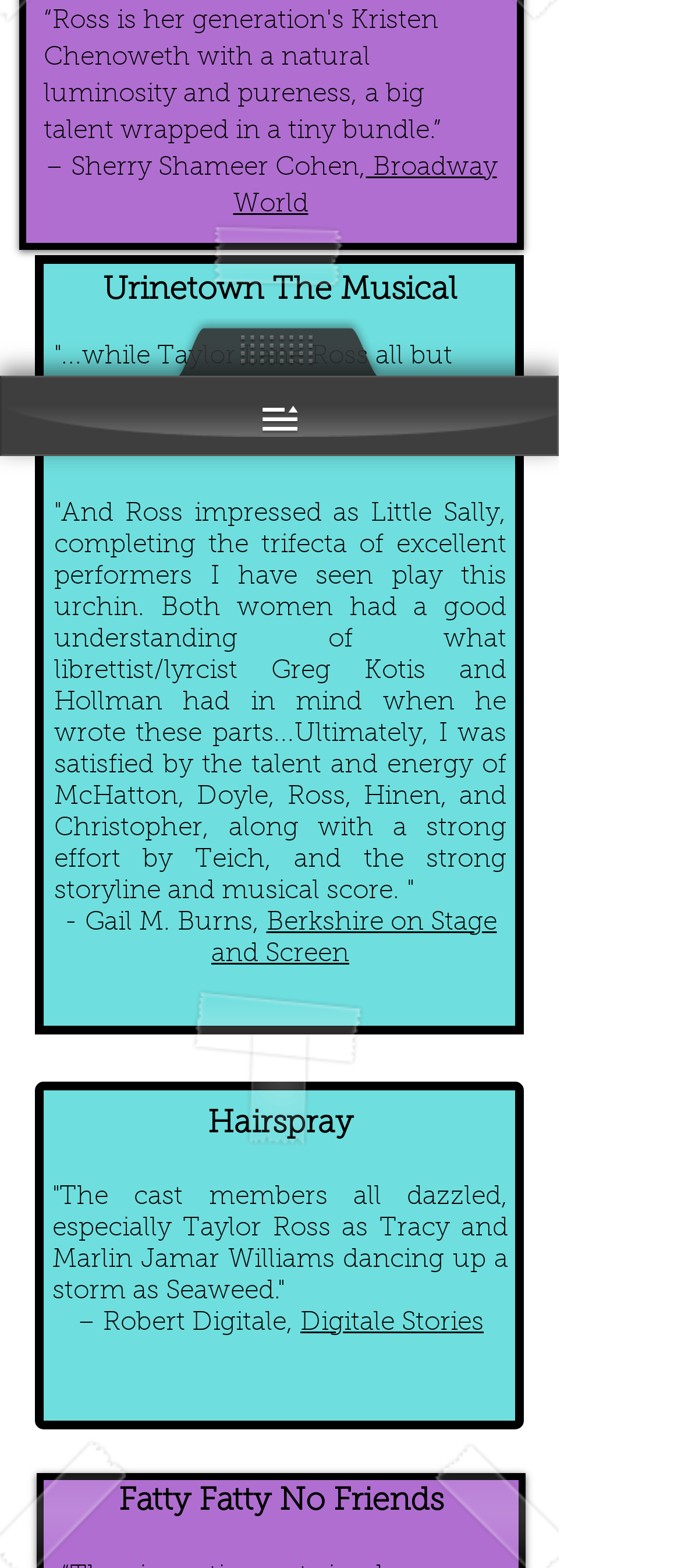Identify the bounding box for the UI element that is described as follows: "Digitale Stories".

[0.441, 0.836, 0.71, 0.853]